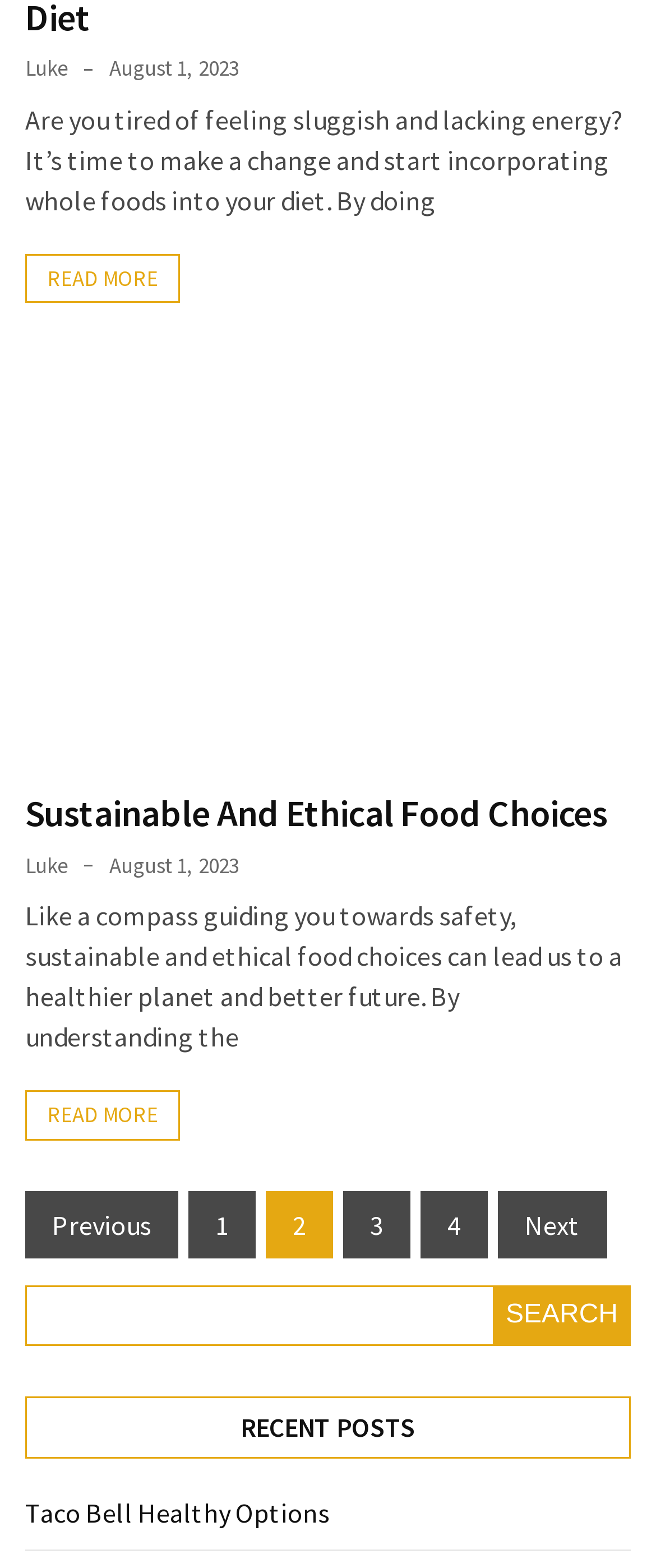Predict the bounding box coordinates of the UI element that matches this description: "About". The coordinates should be in the format [left, top, right, bottom] with each value between 0 and 1.

None